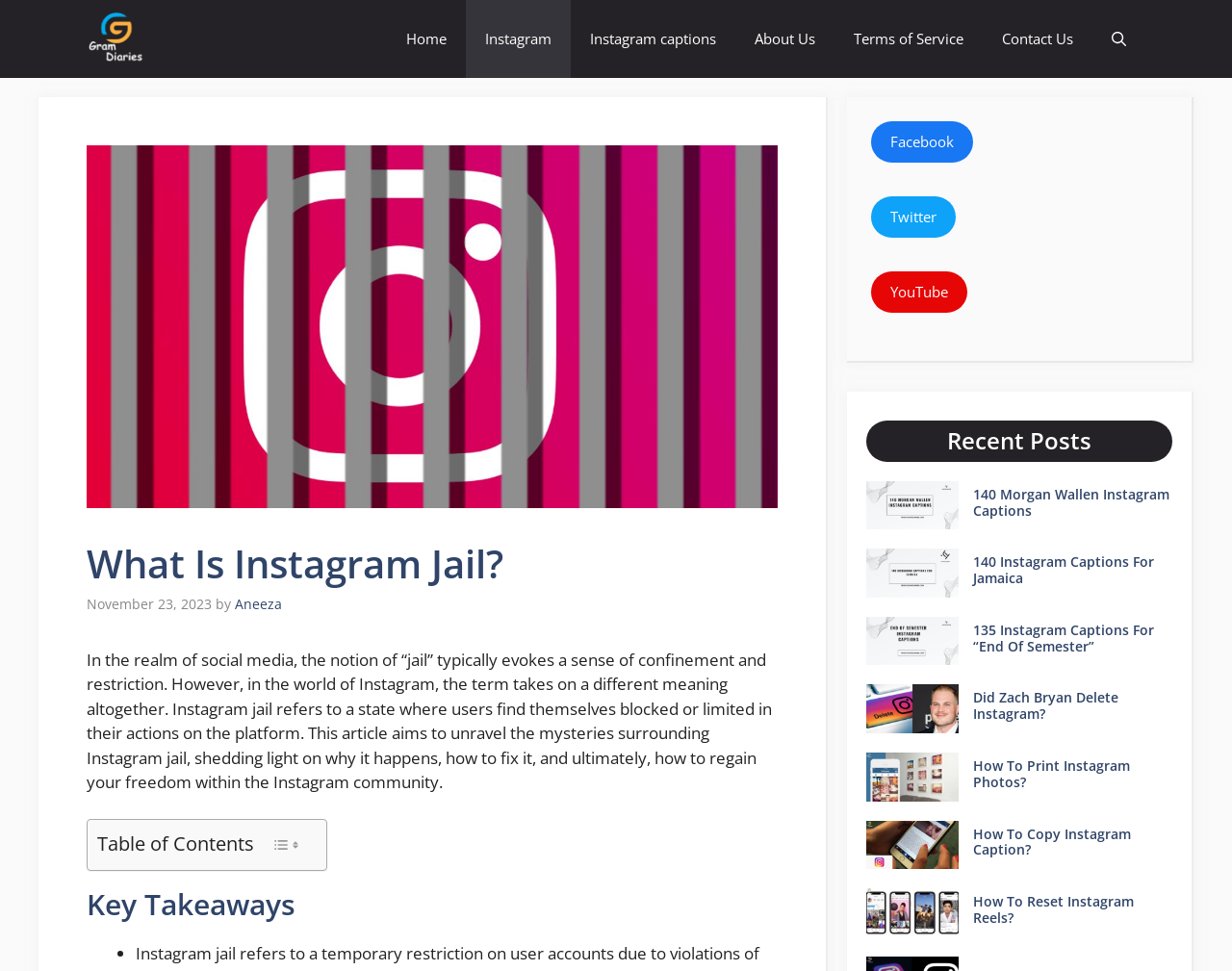Using the image as a reference, answer the following question in as much detail as possible:
What is the topic of the recent posts section?

The recent posts section appears to feature a list of articles related to Instagram, including captions, printing photos, and resetting reels. This suggests that the topic of the recent posts section is Instagram-related topics, which is consistent with the overall theme of the webpage.